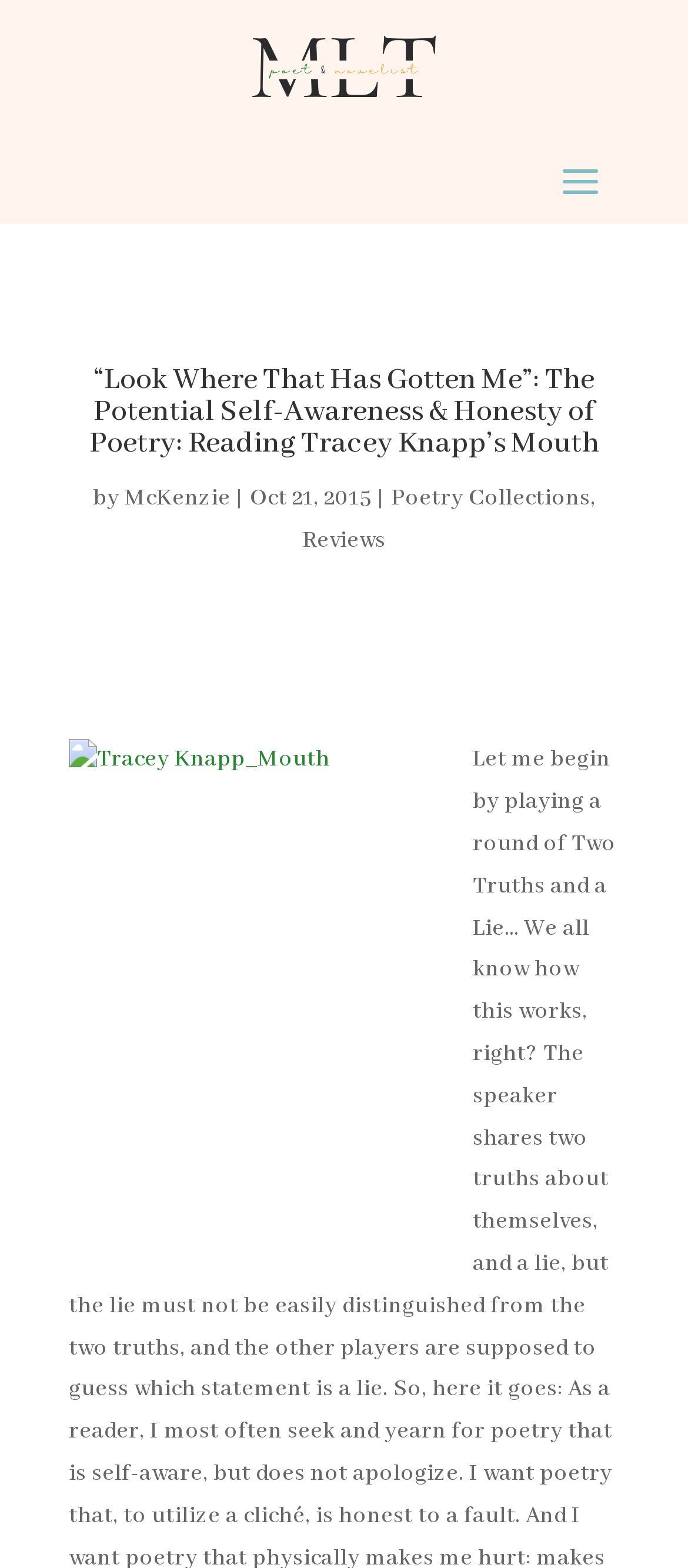Describe every aspect of the webpage in a detailed manner.

The webpage appears to be a blog post or article about a poetry collection, specifically Tracey Knapp's "Mouth". The title of the post, "“Look Where That Has Gotten Me”: The Potential Self-Awareness & Honesty of Poetry: Reading Tracey Knapp’s Mouth", is prominently displayed at the top of the page, taking up most of the width.

Below the title, there is a byline that reads "by McKenzie" followed by a vertical line and the date "Oct 21, 2015". To the right of the byline, there are two links, "Poetry Collections" and "Reviews", which are likely categories or tags related to the post.

Above the byline, there is a small image, which is likely a logo or icon, and a link that is not labeled. The image is positioned near the top of the page, slightly above the title.

The main content of the post is accompanied by a large image of the book cover, "Tracey Knapp_Mouth", which takes up a significant portion of the page, spanning from the middle to the bottom.